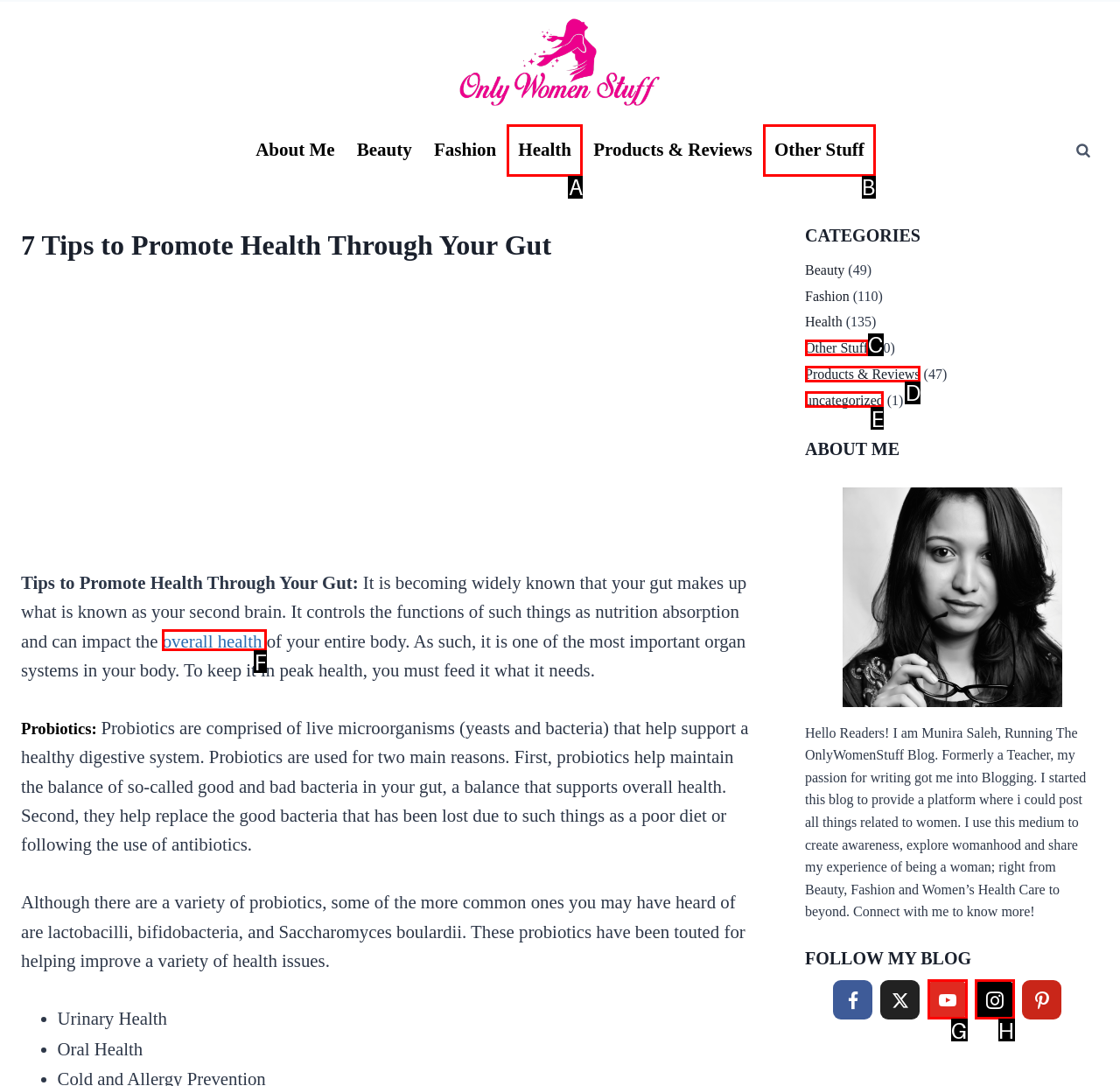Find the option that matches this description: Products & Reviews
Provide the corresponding letter directly.

D